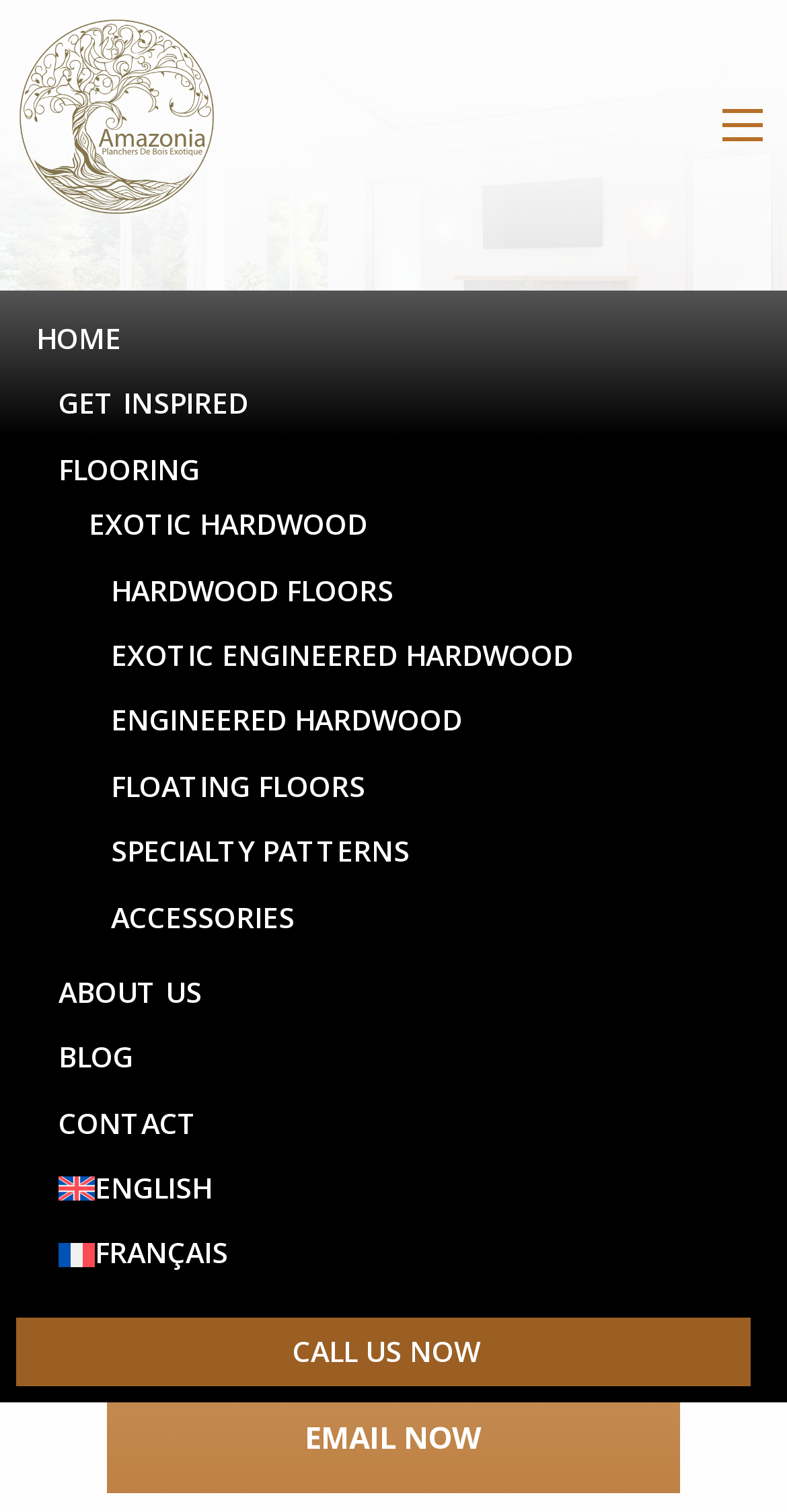How can a user inquire about the flooring products?
Please elaborate on the answer to the question with detailed information.

A user can inquire about the flooring products by clicking the 'INQUIRE TODAY' button or by sending an email, as indicated by the link 'EMAIL NOW'.